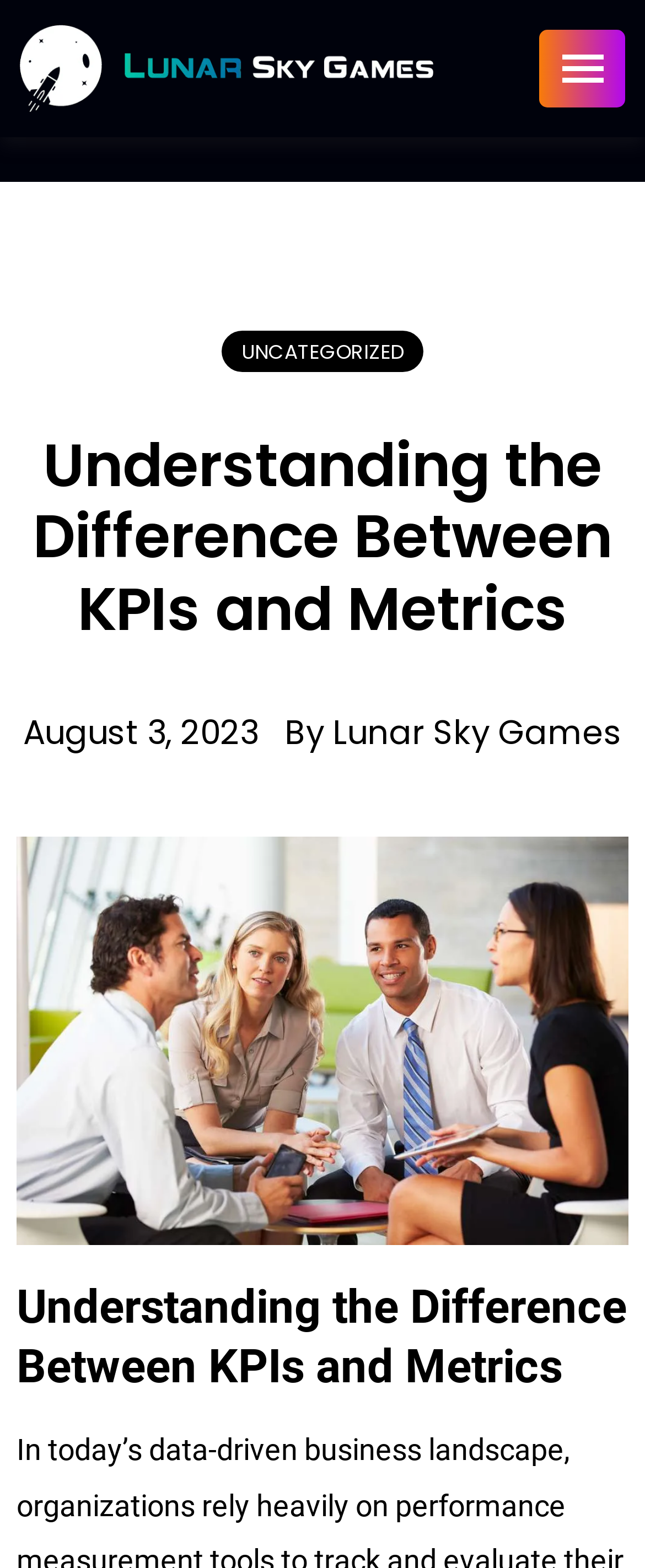Is there a button on the top right corner?
Answer the question using a single word or phrase, according to the image.

Yes